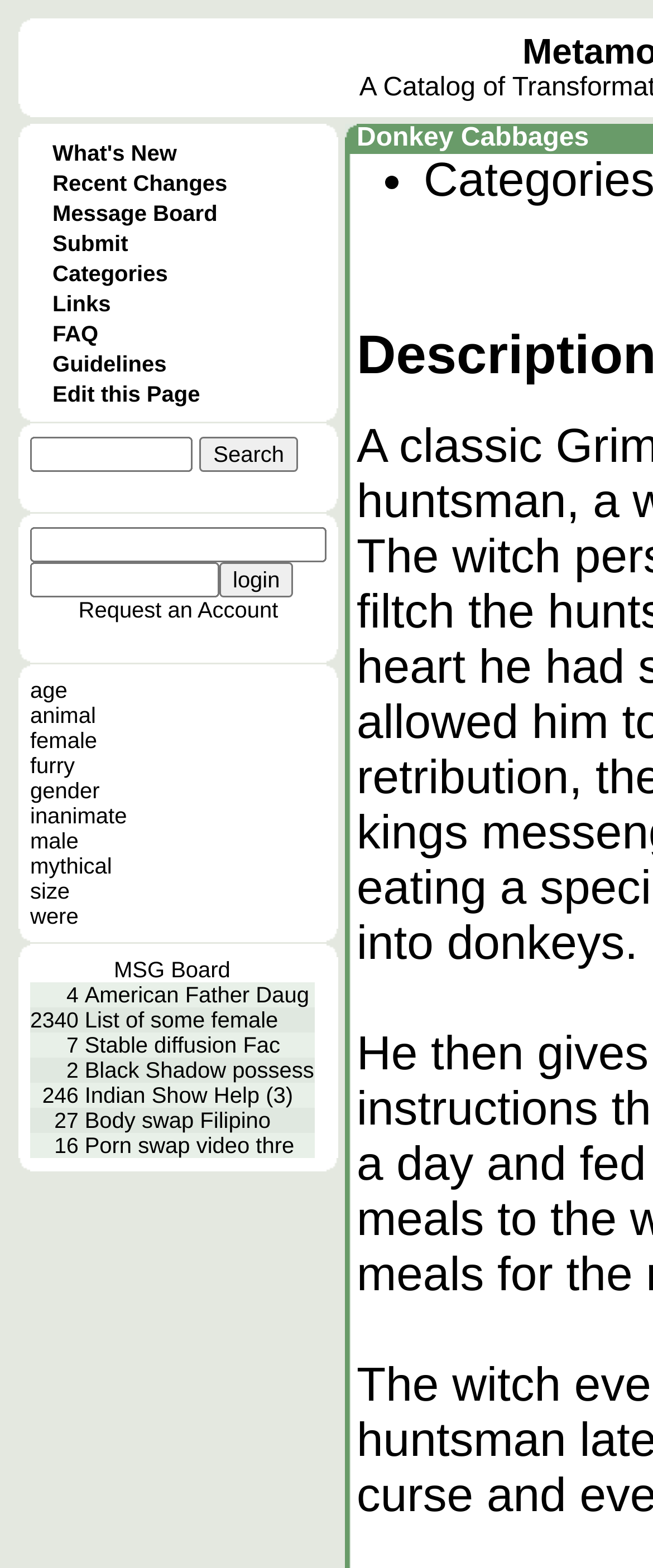Using the webpage screenshot, find the UI element described by name="2" value="login". Provide the bounding box coordinates in the format (top-left x, top-left y, bottom-right x, bottom-right y), ensuring all values are floating point numbers between 0 and 1.

[0.336, 0.359, 0.449, 0.381]